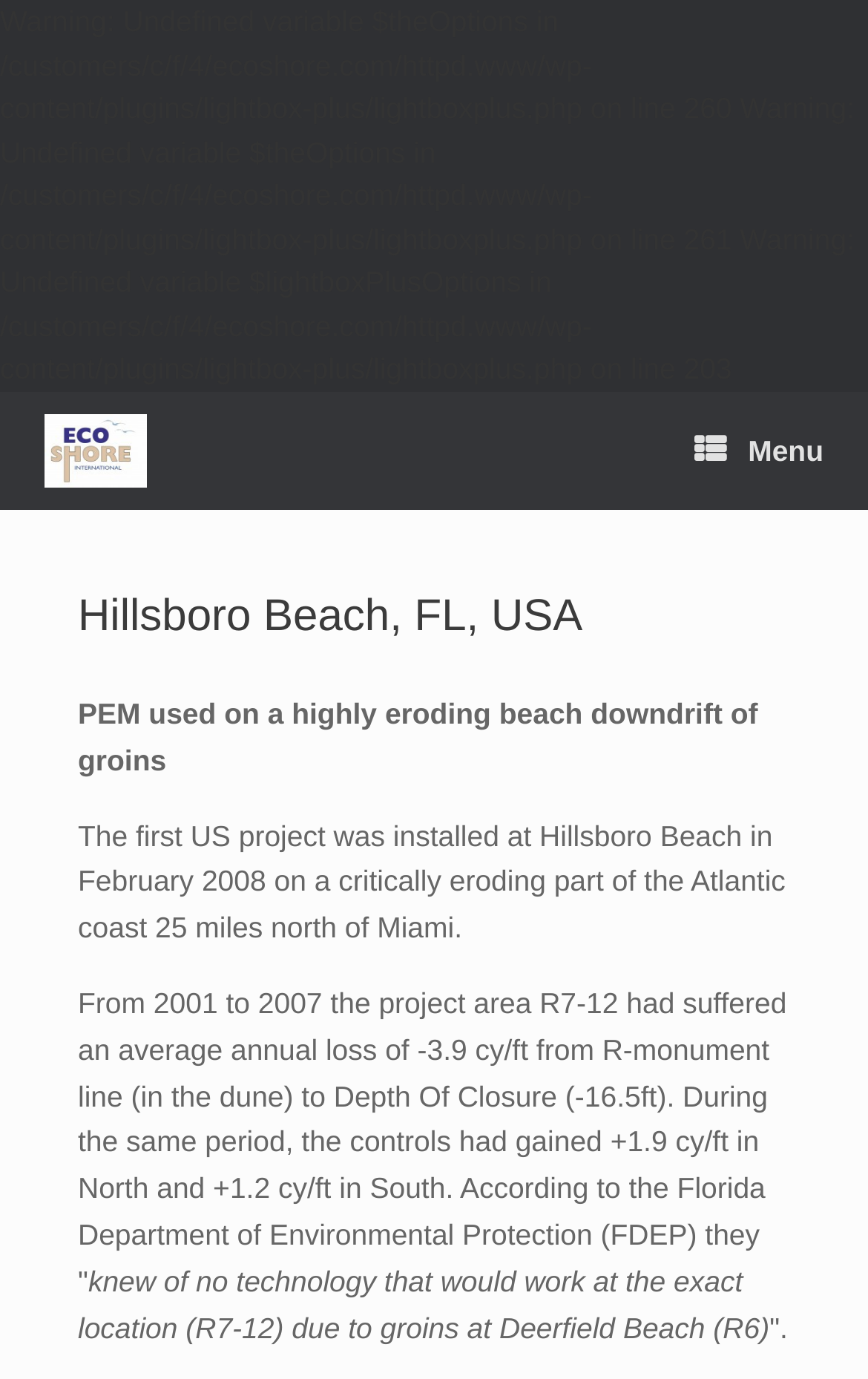In which year was the first US project installed?
Relying on the image, give a concise answer in one word or a brief phrase.

2008